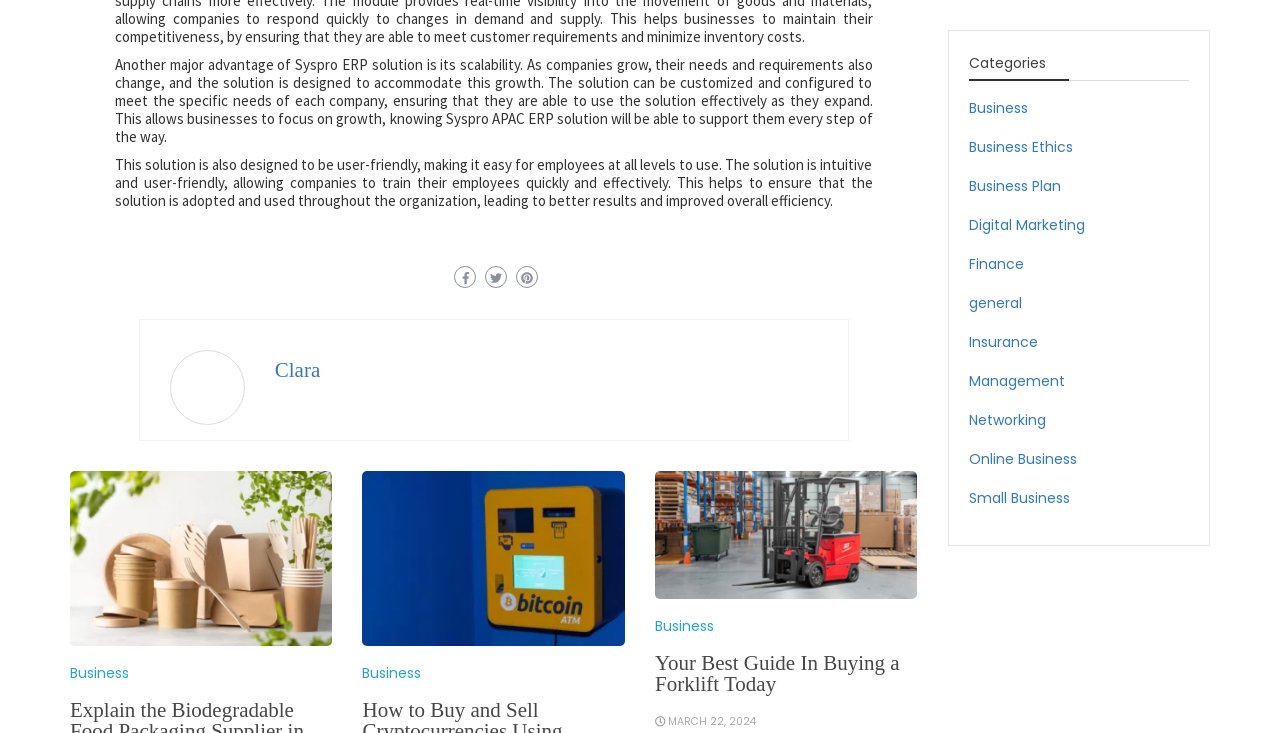What is the category of 'Business Ethics'?
Refer to the image and offer an in-depth and detailed answer to the question.

The webpage has a section of categories, and 'Business Ethics' is listed under the category of 'Business'.